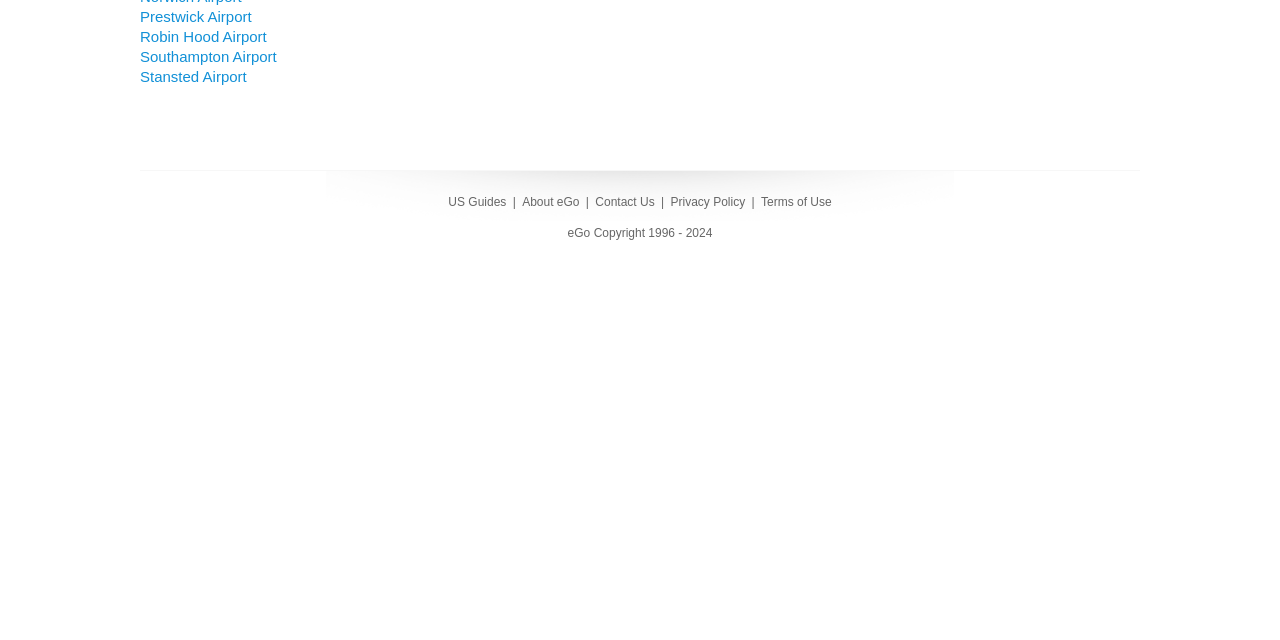Provide the bounding box coordinates of the UI element that matches the description: "Terms of Use".

[0.595, 0.304, 0.65, 0.326]